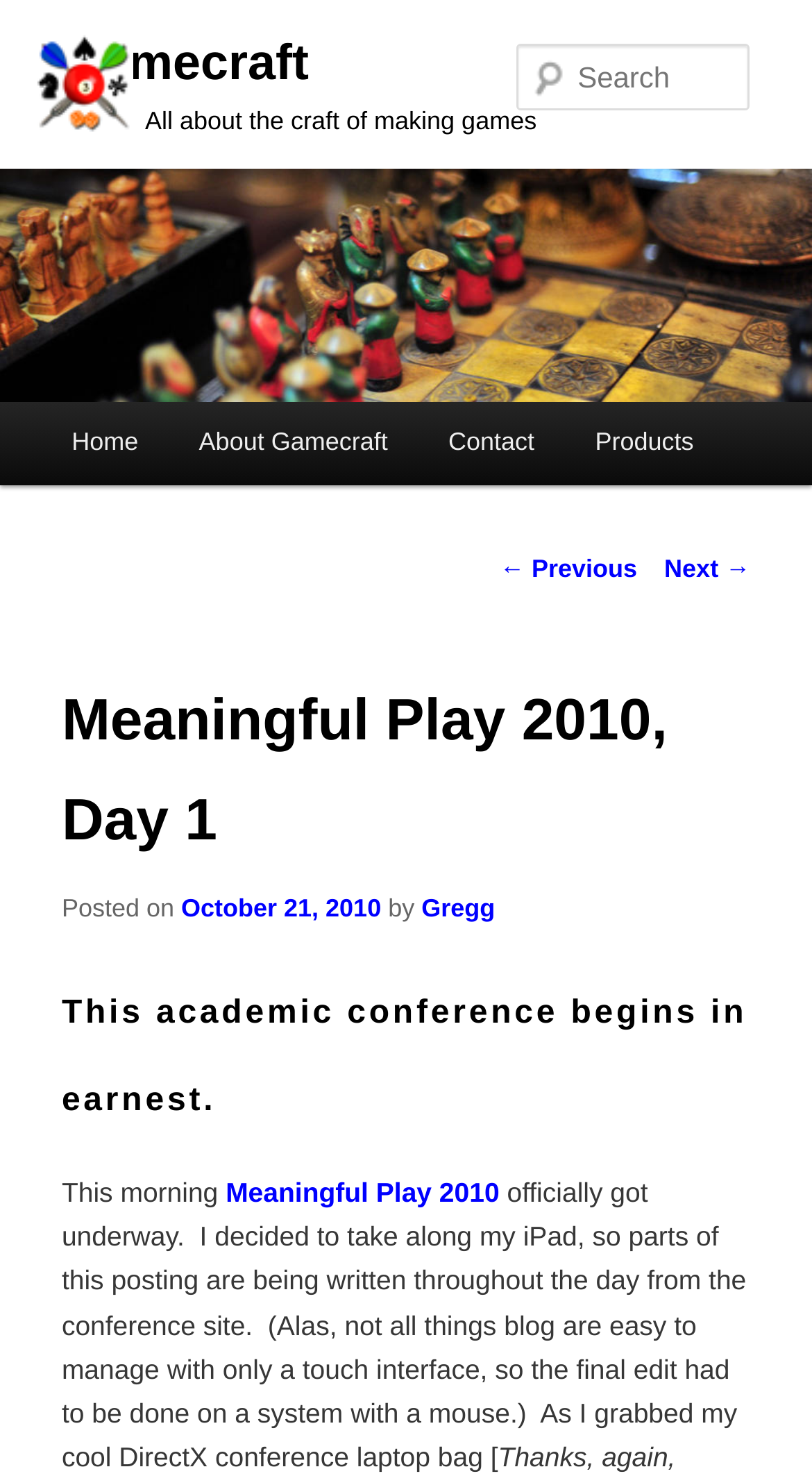What is the name of the conference mentioned in the post?
Please use the visual content to give a single word or phrase answer.

Meaningful Play 2010